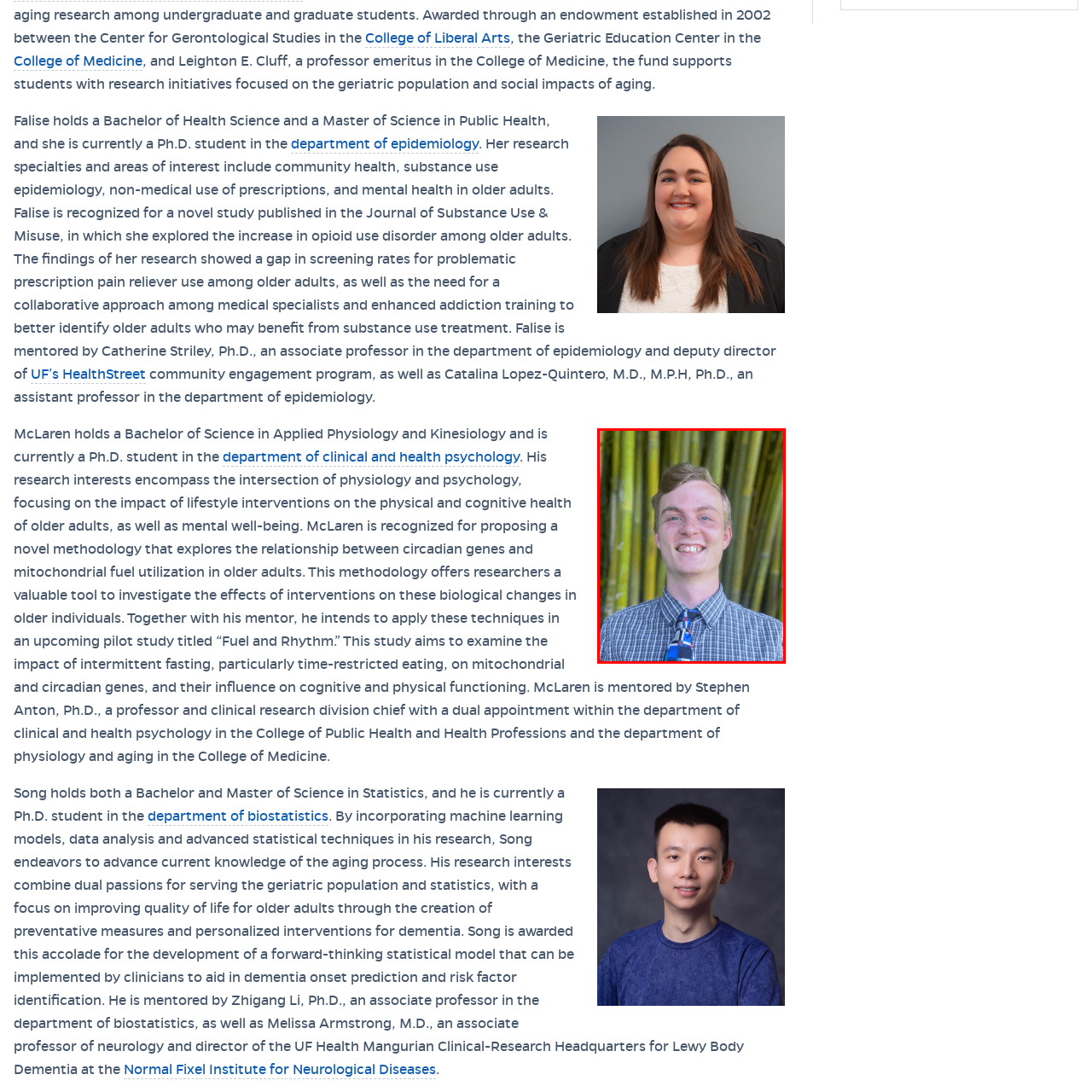What is the focus of Christian McLaren's research?
Observe the image inside the red bounding box carefully and answer the question in detail.

According to the caption, Christian McLaren's research focuses on the intersection of physiology and psychology, particularly how lifestyle interventions can impact the physical and cognitive health of older adults, as well as their mental well-being.